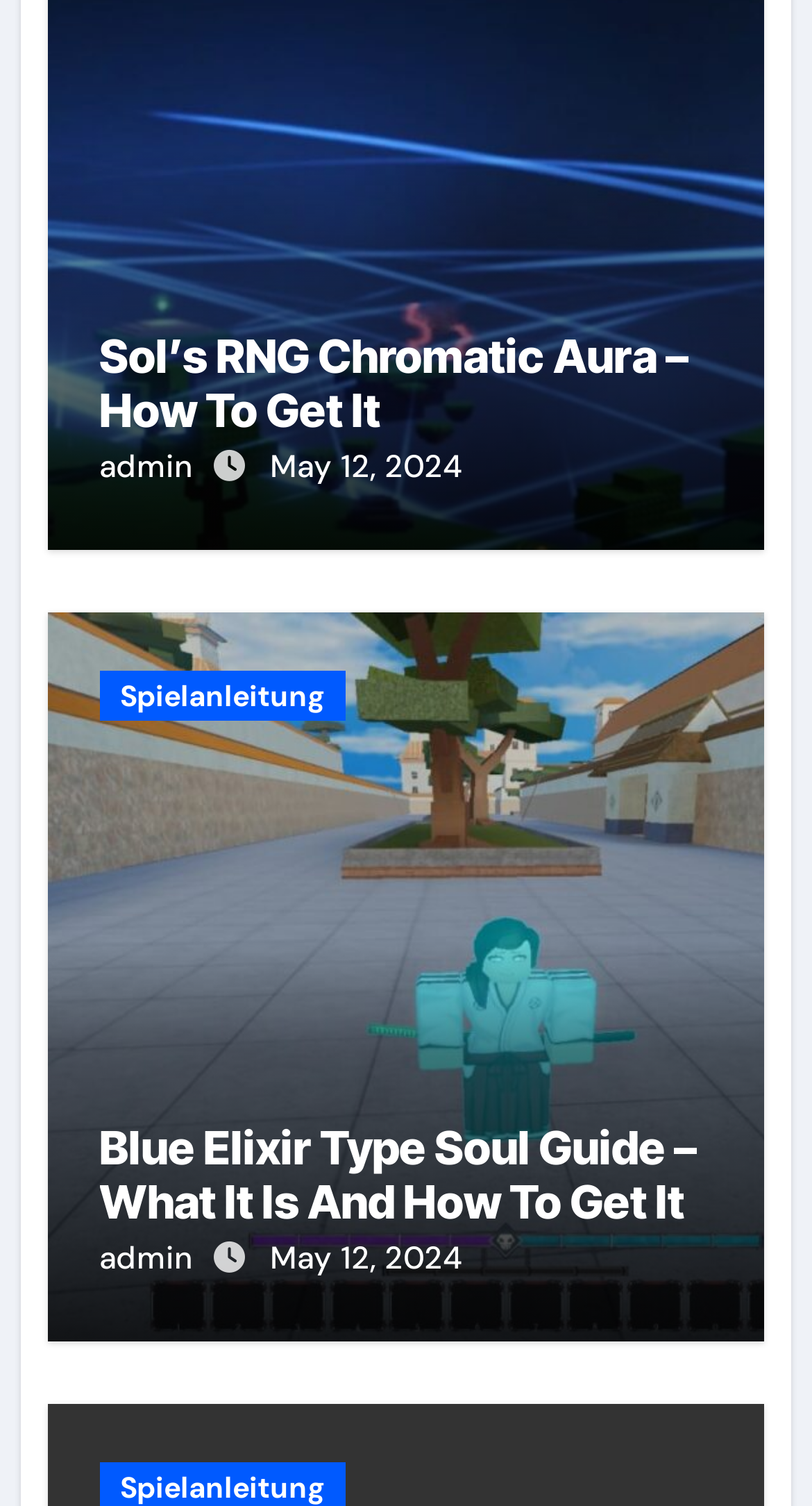Bounding box coordinates are specified in the format (top-left x, top-left y, bottom-right x, bottom-right y). All values are floating point numbers bounded between 0 and 1. Please provide the bounding box coordinate of the region this sentence describes: Spielanleitung

[0.122, 0.445, 0.425, 0.478]